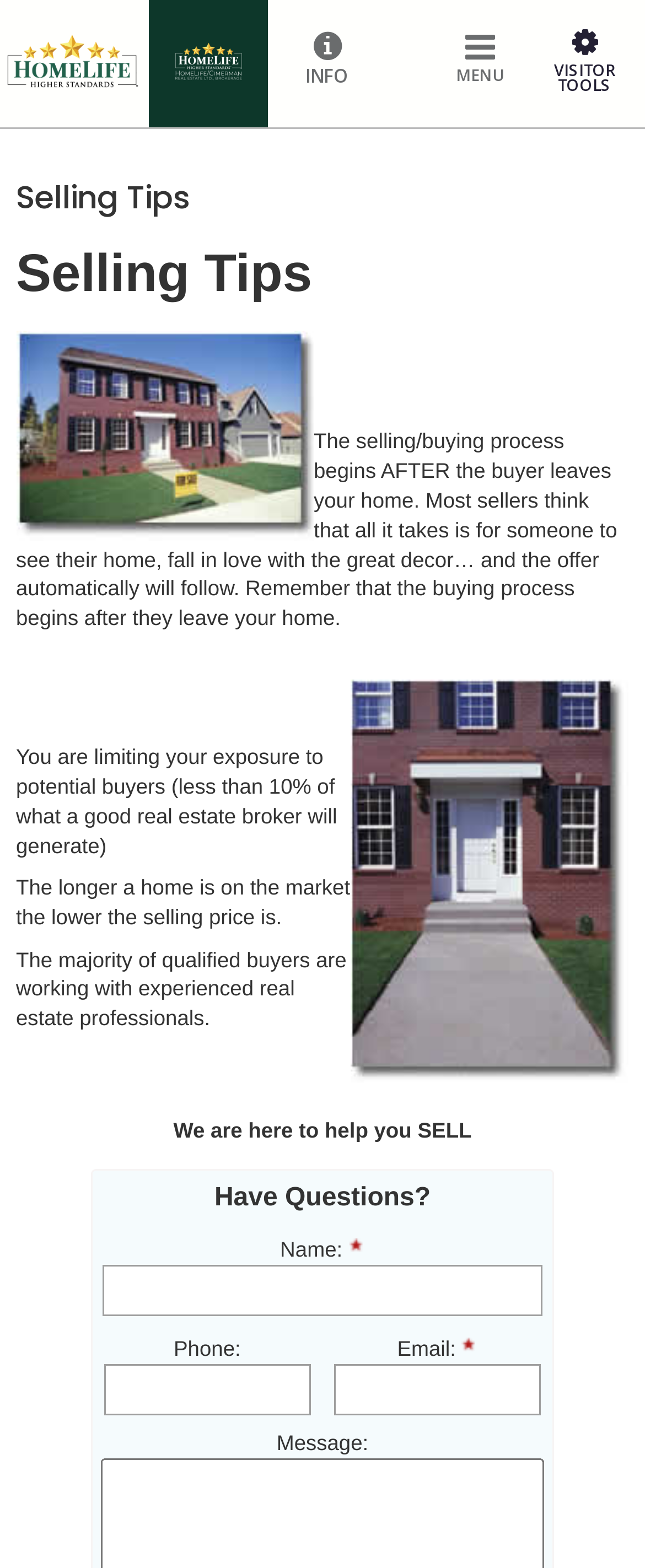Using the webpage screenshot, find the UI element described by Visitor Tools. Provide the bounding box coordinates in the format (top-left x, top-left y, bottom-right x, bottom-right y), ensuring all values are floating point numbers between 0 and 1.

[0.838, 0.016, 0.974, 0.06]